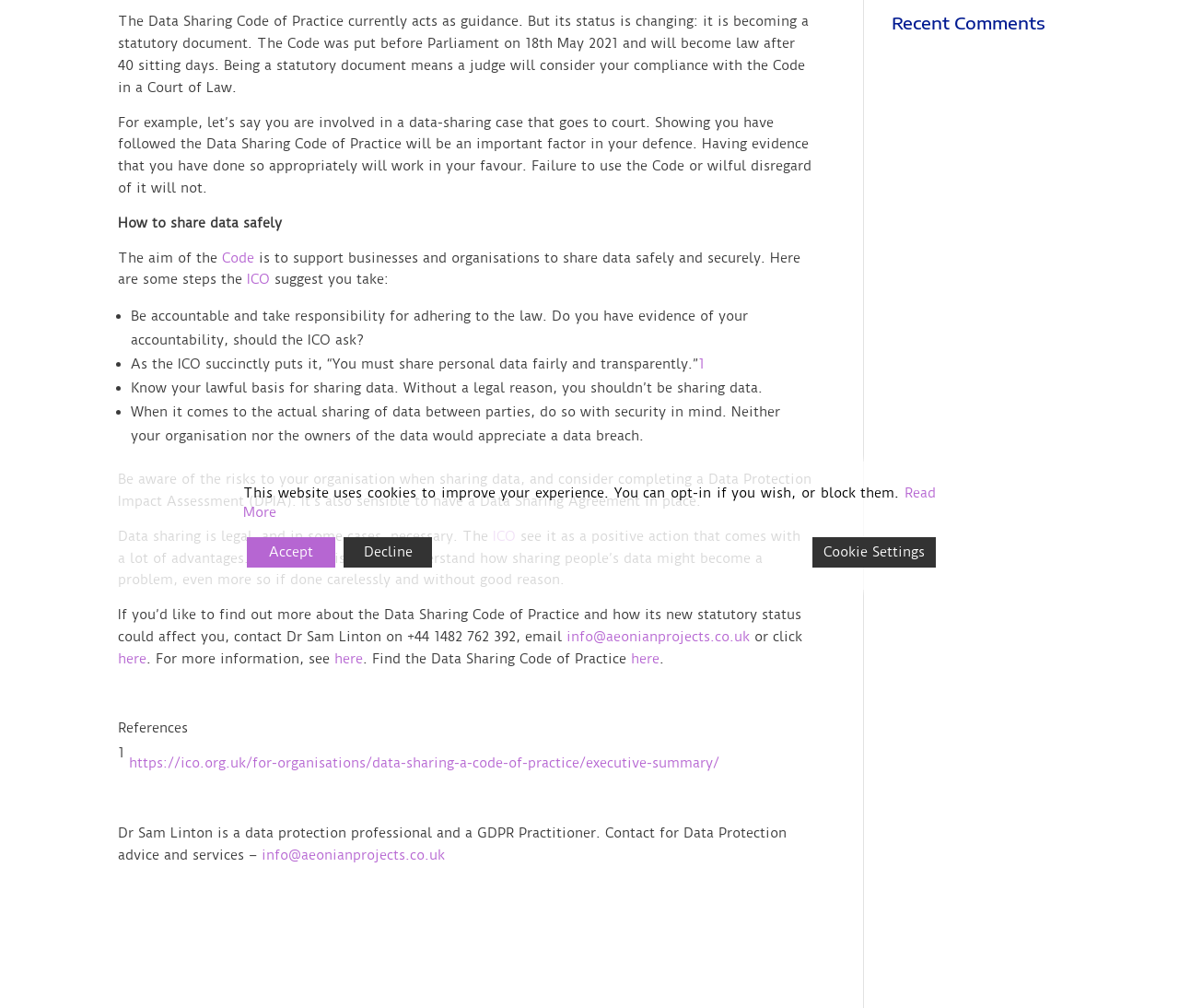Identify the coordinates of the bounding box for the element described below: "Cookie Settings". Return the coordinates as four float numbers between 0 and 1: [left, top, right, bottom].

[0.689, 0.533, 0.794, 0.563]